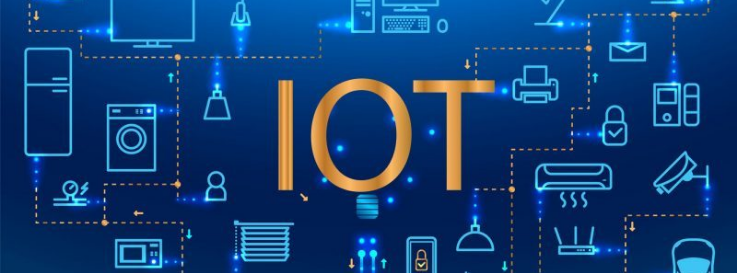What color are the icons surrounding the central text?
Using the visual information, answer the question in a single word or phrase.

Blue